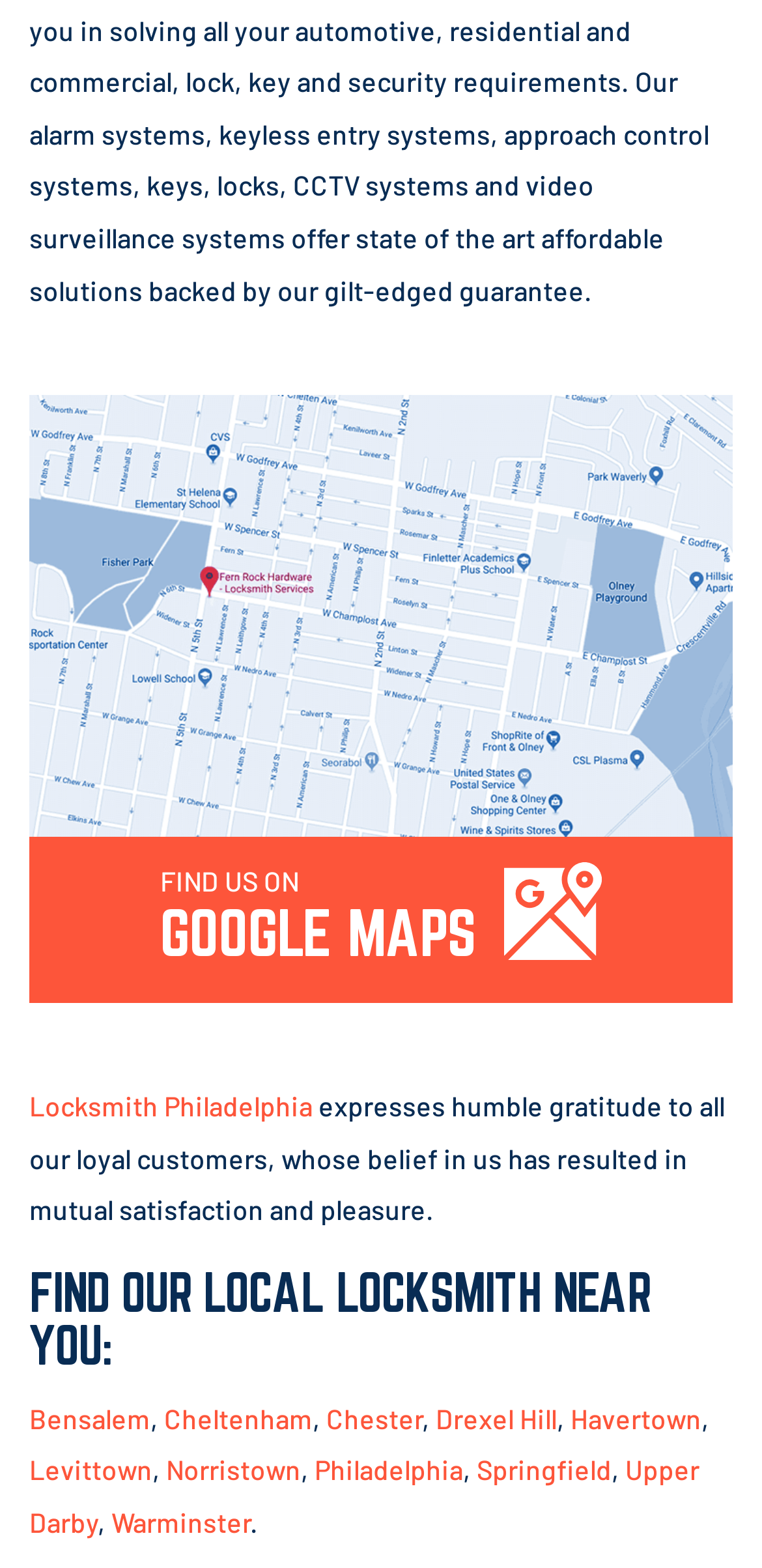From the webpage screenshot, predict the bounding box of the UI element that matches this description: "Norristown".

[0.218, 0.927, 0.395, 0.948]